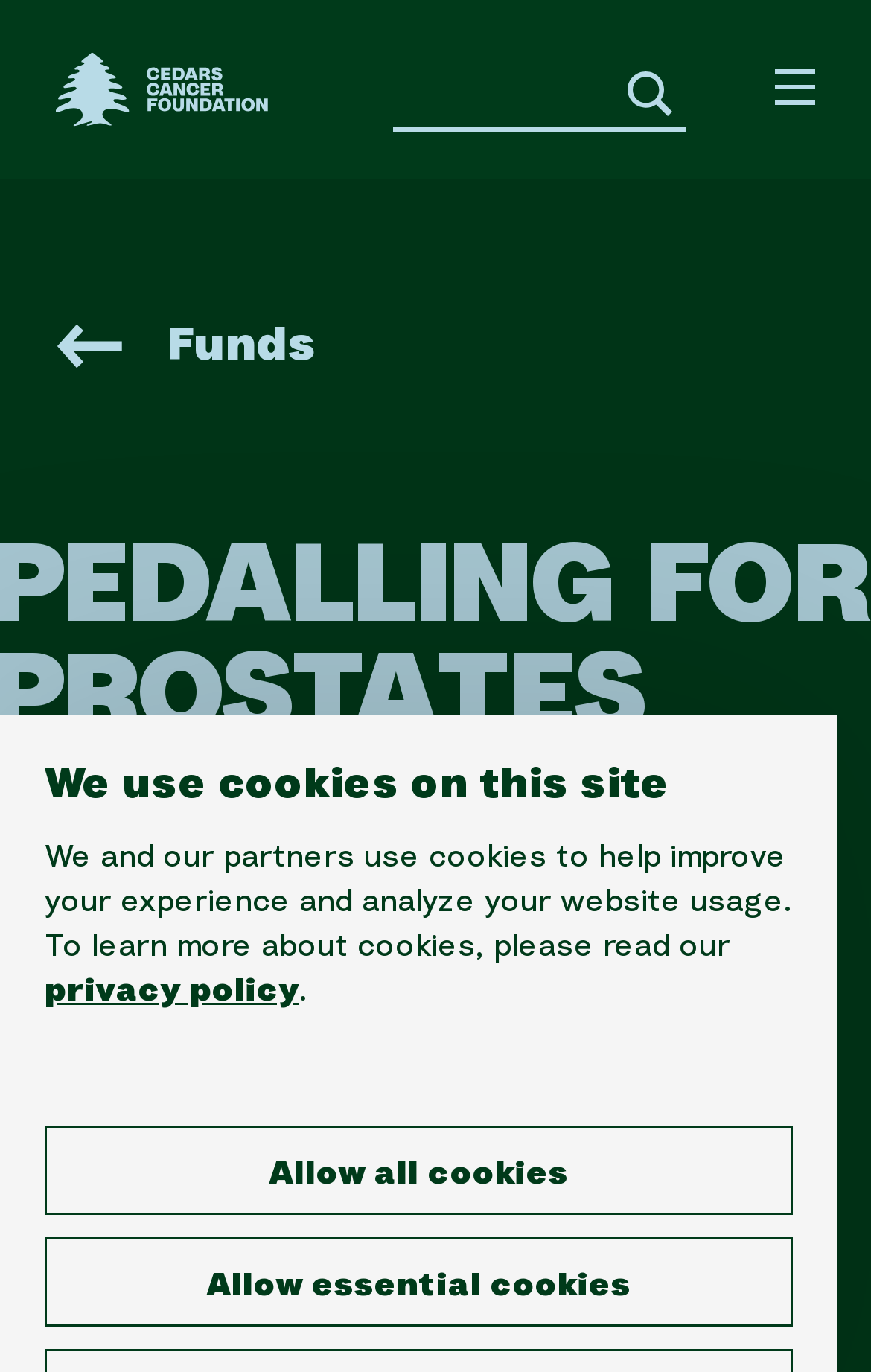Please locate the bounding box coordinates of the element that should be clicked to achieve the given instruction: "Read about Honouring Gordie Keith".

[0.064, 0.761, 0.936, 0.808]